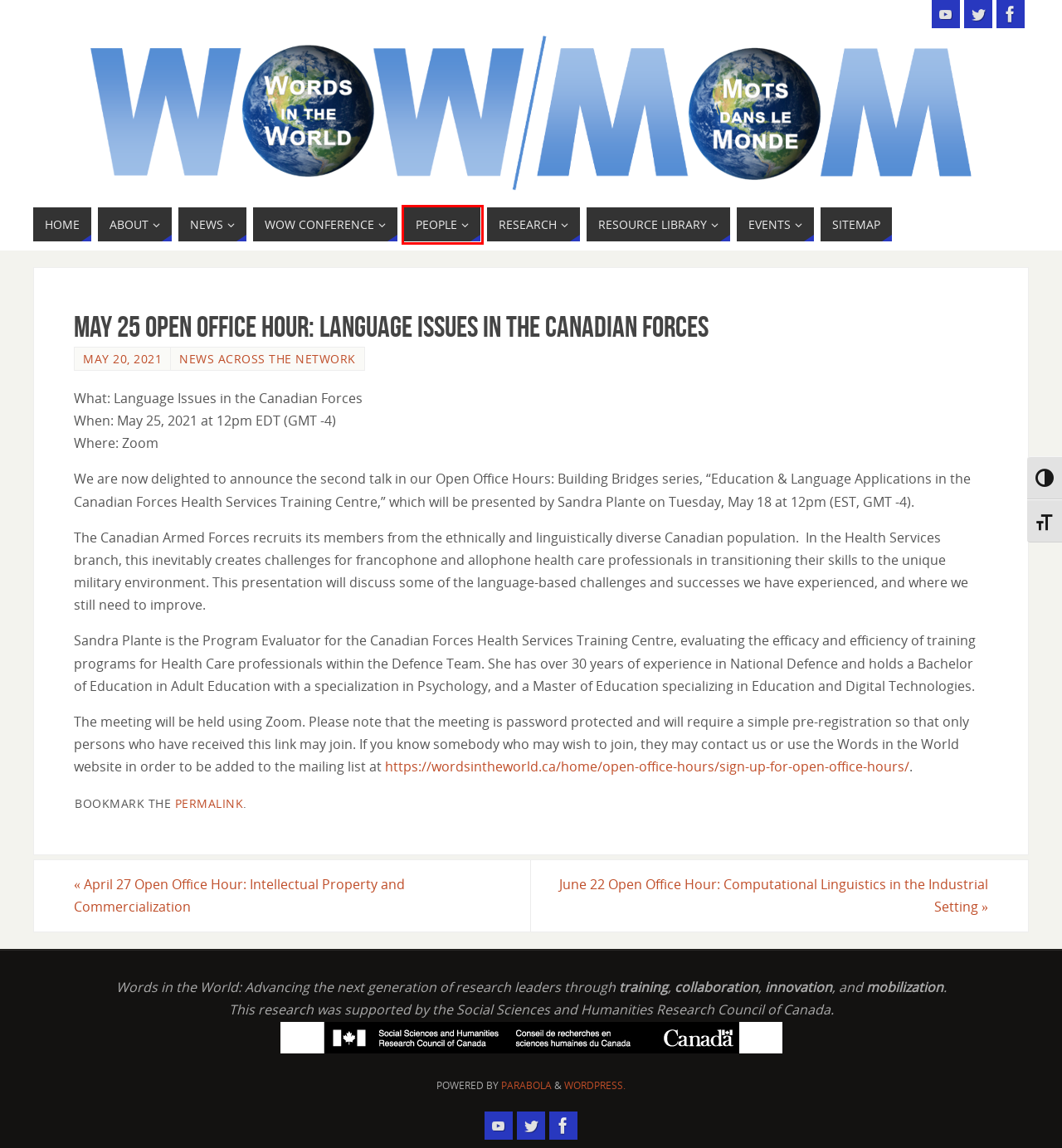Look at the given screenshot of a webpage with a red rectangle bounding box around a UI element. Pick the description that best matches the new webpage after clicking the element highlighted. The descriptions are:
A. About – Words in the World
B. News Across the Network – Words in the World
C. Resource Library – Words in the World
D. April 27 Open Office Hour: Intellectual Property and Commercialization – Words in the World
E. Sitemap – Words in the World
F. Words in the World International Conference – Words in the World
G. June 22 Open Office Hour: Computational Linguistics in the Industrial Setting – Words in the World
H. People – Words in the World

H